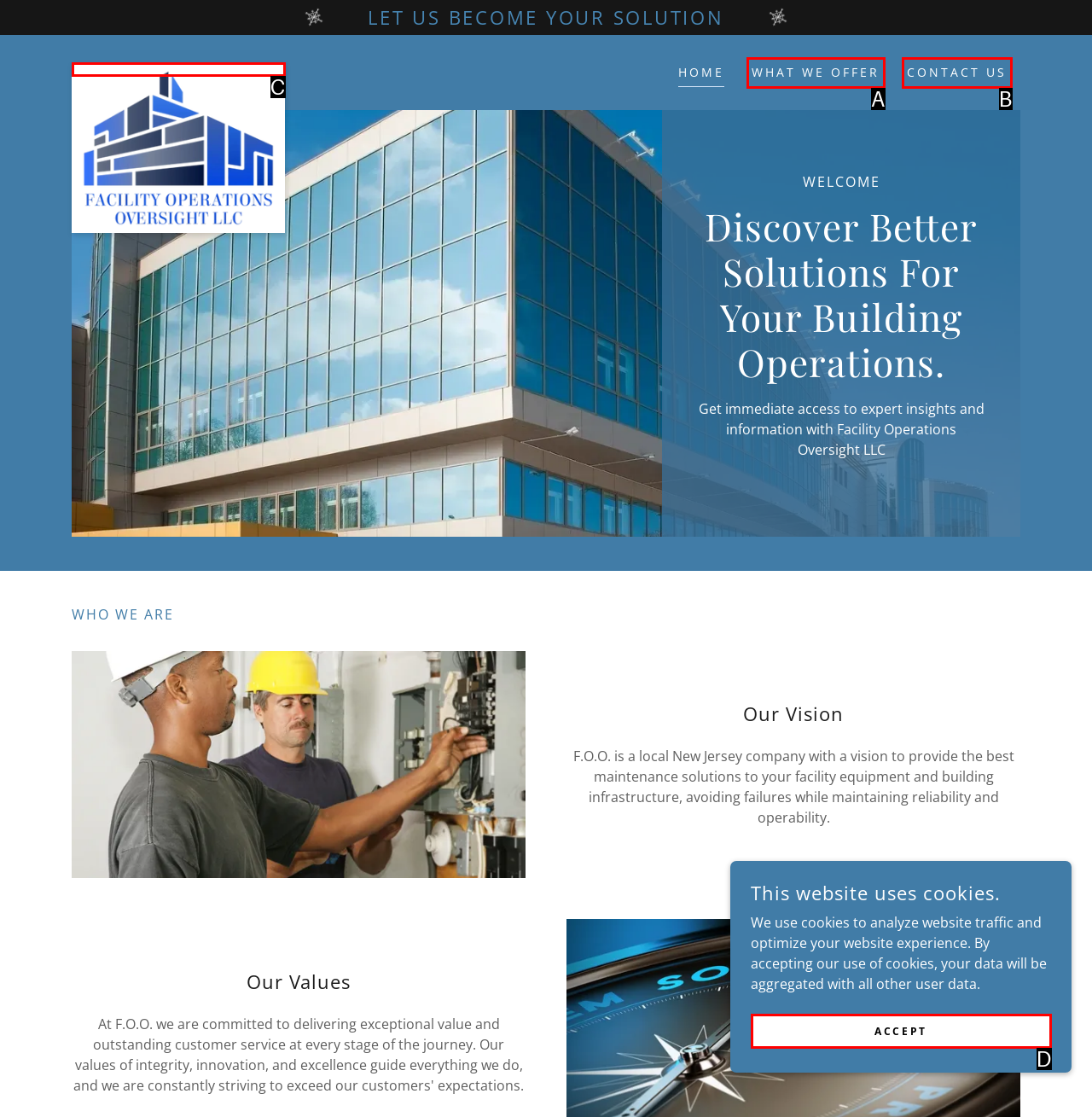Choose the option that best matches the element: Contact Us
Respond with the letter of the correct option.

B